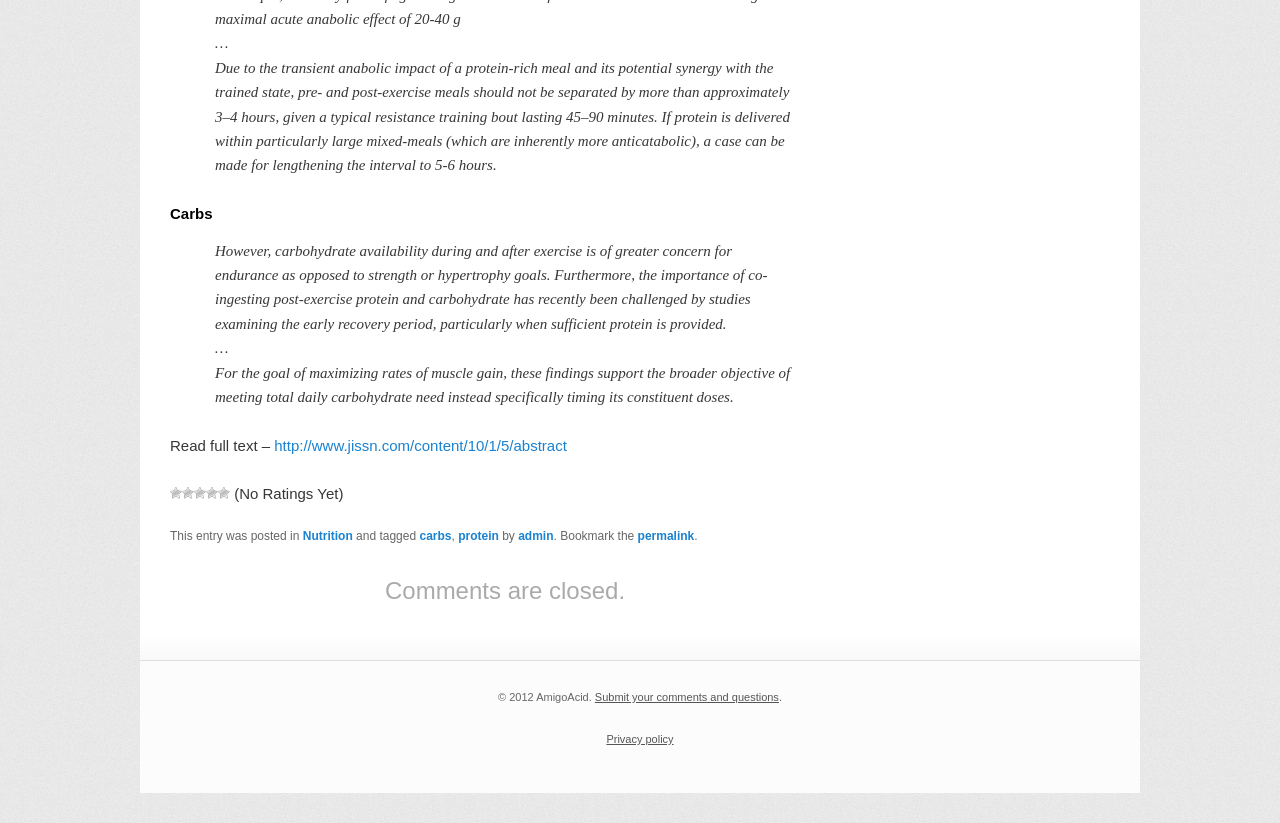Given the webpage screenshot and the description, determine the bounding box coordinates (top-left x, top-left y, bottom-right x, bottom-right y) that define the location of the UI element matching this description: Nutrition

[0.237, 0.642, 0.276, 0.659]